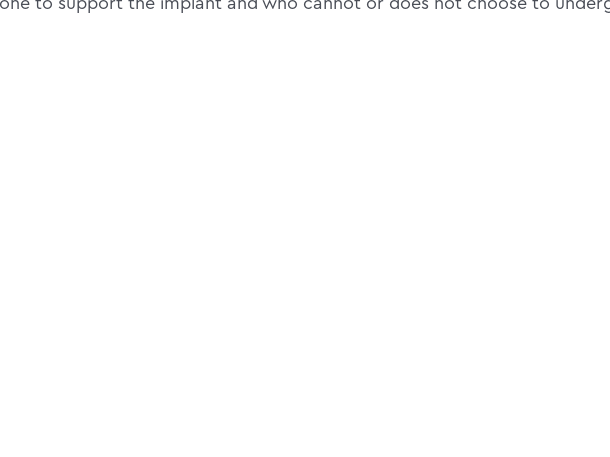Elaborate on the image by describing it in detail.

The image features a YouTube video player, likely intended to provide visual and instructional content related to dental implants. Accompanying the video are informative details about different types of dental implants, such as endosteal and subperiosteal implants. Endosteal implants, recognized as the most common type, are directly inserted into the jawbone, while subperiosteal implants are placed above the jawbone but beneath the gum line, providing options for patients with specific dental needs. The video serves as a resource for individuals seeking a deeper understanding of the dental implant process, enhancing the educational experience through audiovisual means.